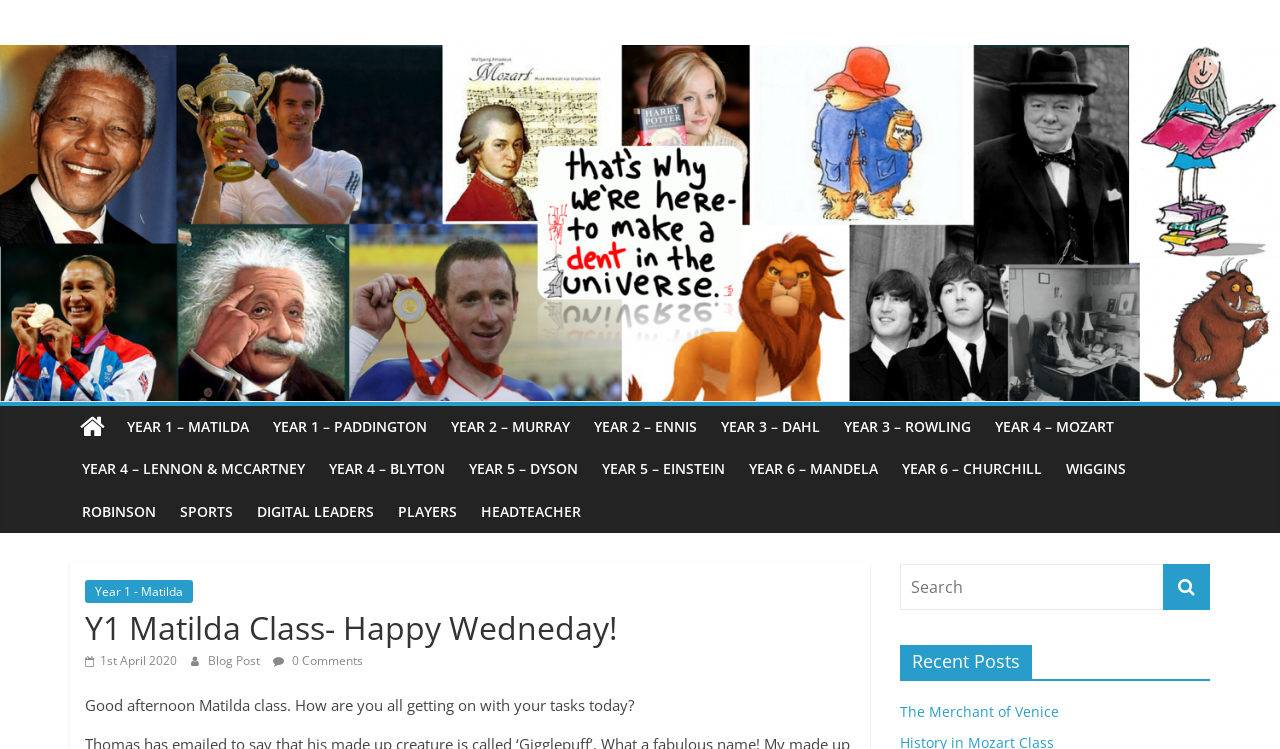Describe all visible elements and their arrangement on the webpage.

This webpage appears to be a class webpage for Year 1 Matilda Class, with a focus on Happy Wednesday. At the top left, there is a navigation menu with links to different year groups, including Year 1 Matilda, Year 1 Paddington, Year 2 Murray, and so on. 

Below the navigation menu, there is a header section with a title "Y1 Matilda Class- Happy Wedneday!" in a prominent font. To the right of the title, there is a calendar icon with the date "1st April 2020". Next to the date, there are links to a blog post and a comment section with zero comments.

The main content of the webpage starts with a greeting "Good afternoon Matilda class. How are you all getting on with your tasks today?" followed by a mention of Thomas's made-up creature called "Gigglepuff". 

On the right-hand side of the webpage, there is a complementary section with a search bar and a button. Below the search bar, there is a heading "Recent Posts" followed by a link to a post titled "The Merchant of Venice".